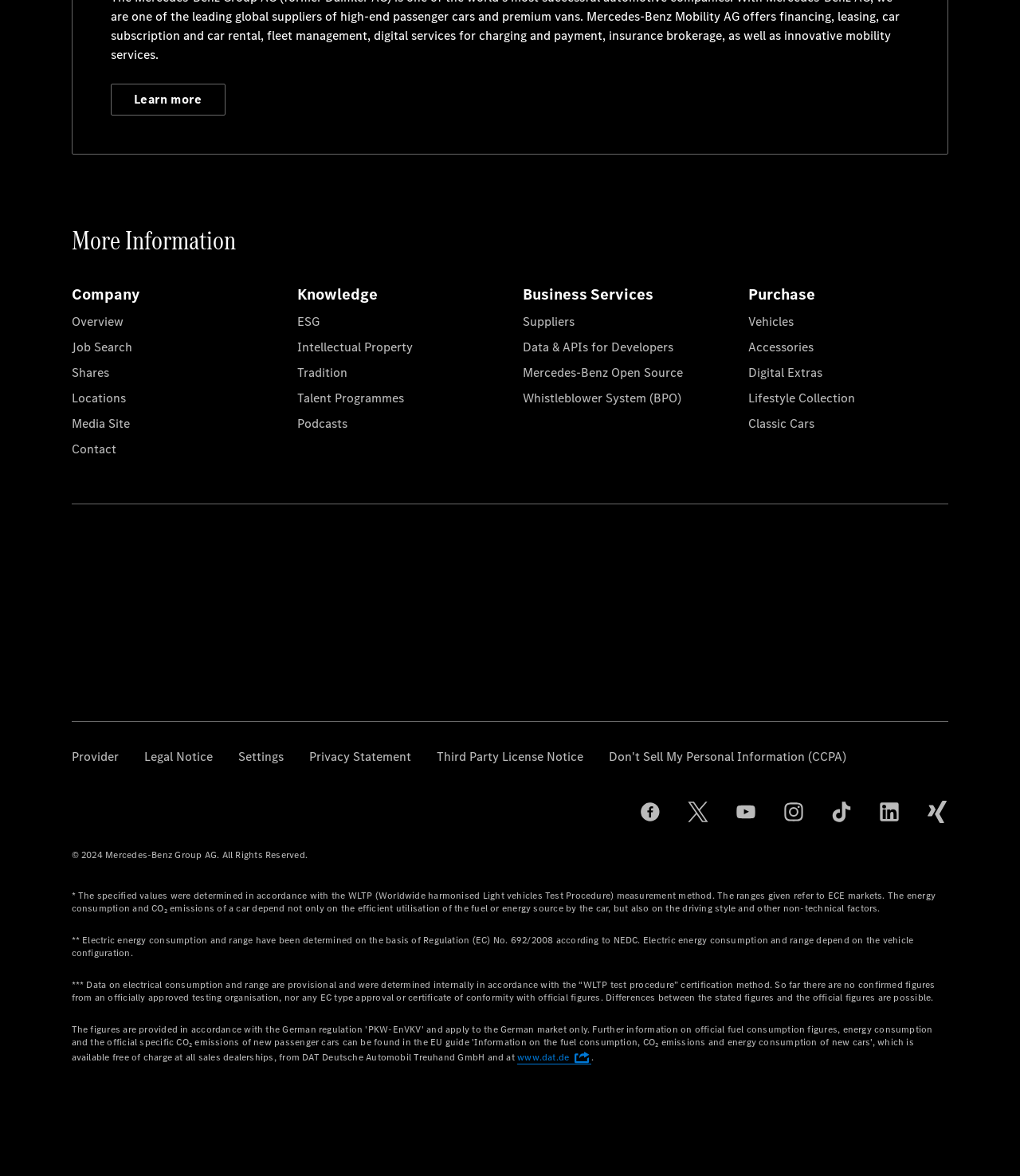Provide the bounding box coordinates for the area that should be clicked to complete the instruction: "Search for job openings".

[0.07, 0.288, 0.129, 0.304]